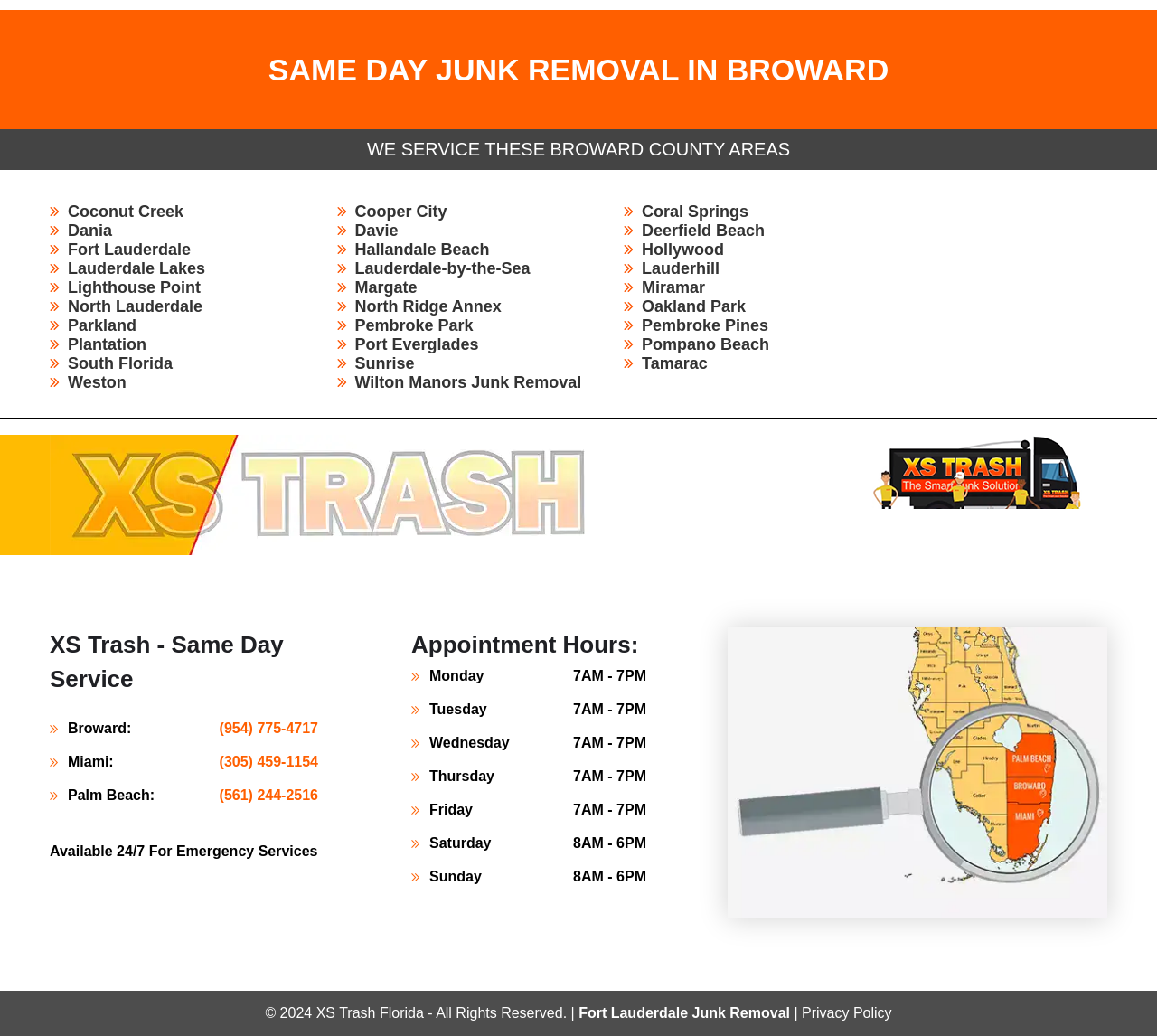Please identify the bounding box coordinates of the element on the webpage that should be clicked to follow this instruction: "Call (954) 775-4717". The bounding box coordinates should be given as four float numbers between 0 and 1, formatted as [left, top, right, bottom].

[0.19, 0.689, 0.275, 0.717]